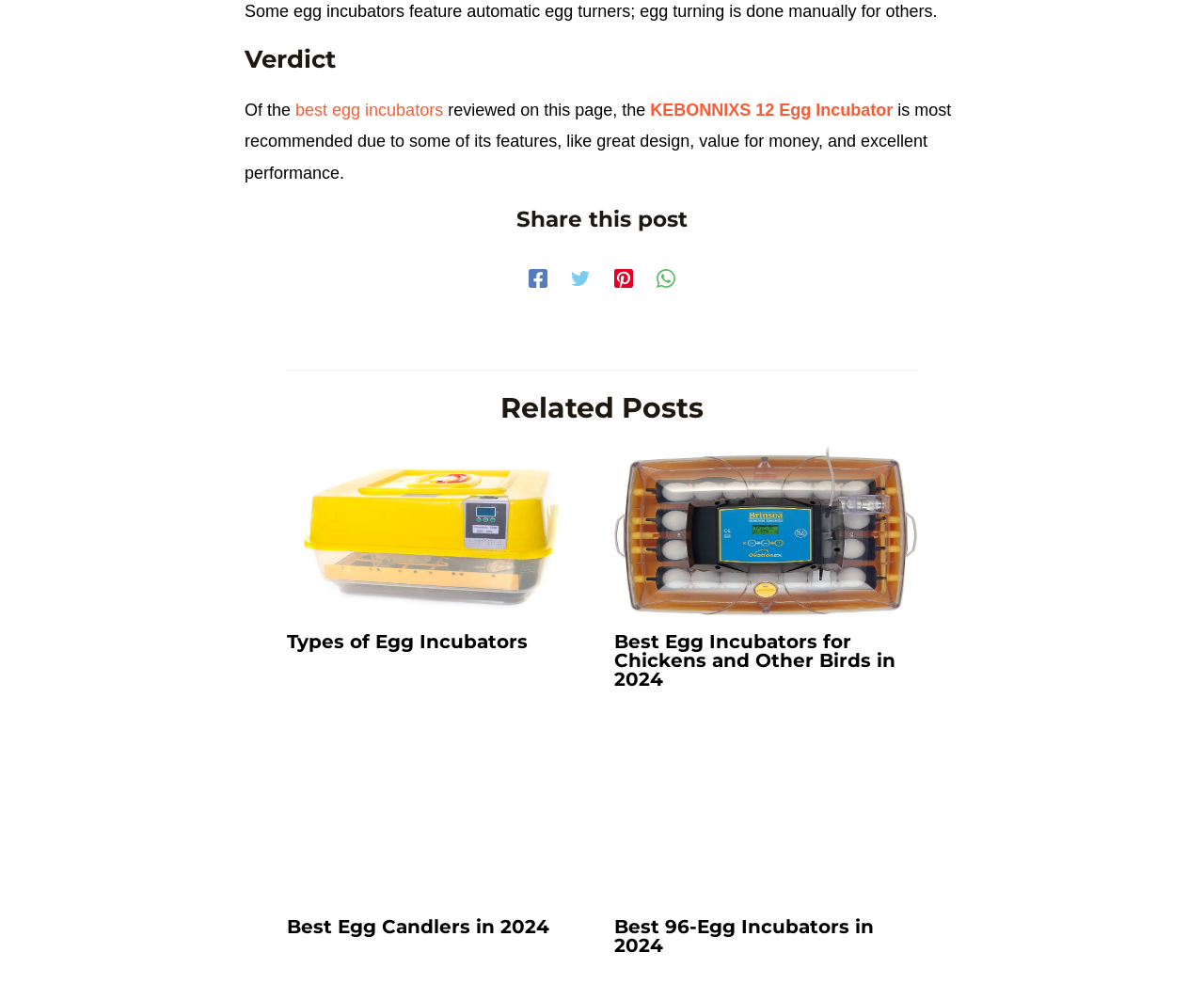Locate the bounding box coordinates of the clickable area needed to fulfill the instruction: "Share this post on Facebook".

[0.439, 0.272, 0.455, 0.292]